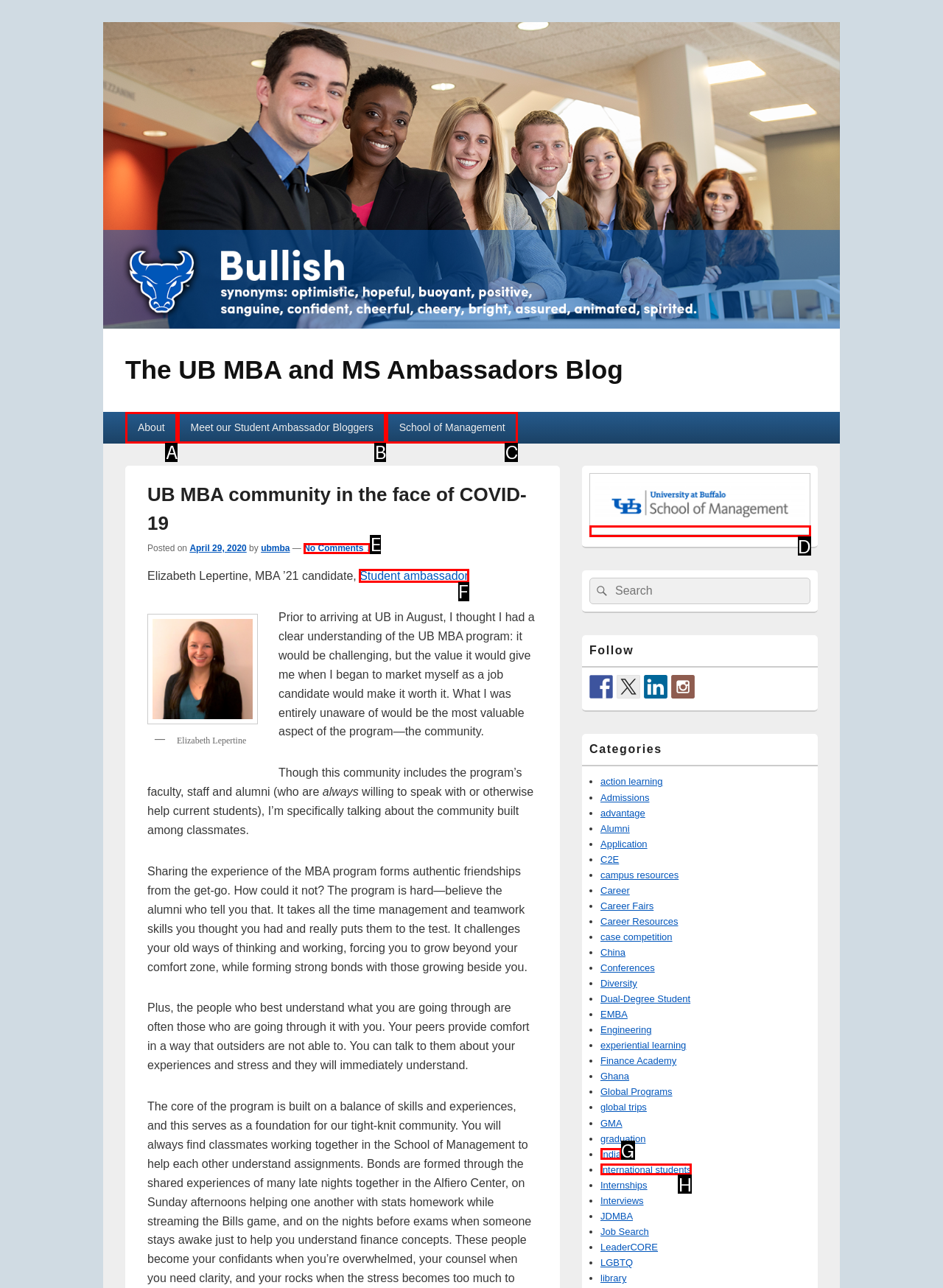Which HTML element should be clicked to complete the task: Click on the 'Student ambassador' link? Answer with the letter of the corresponding option.

F